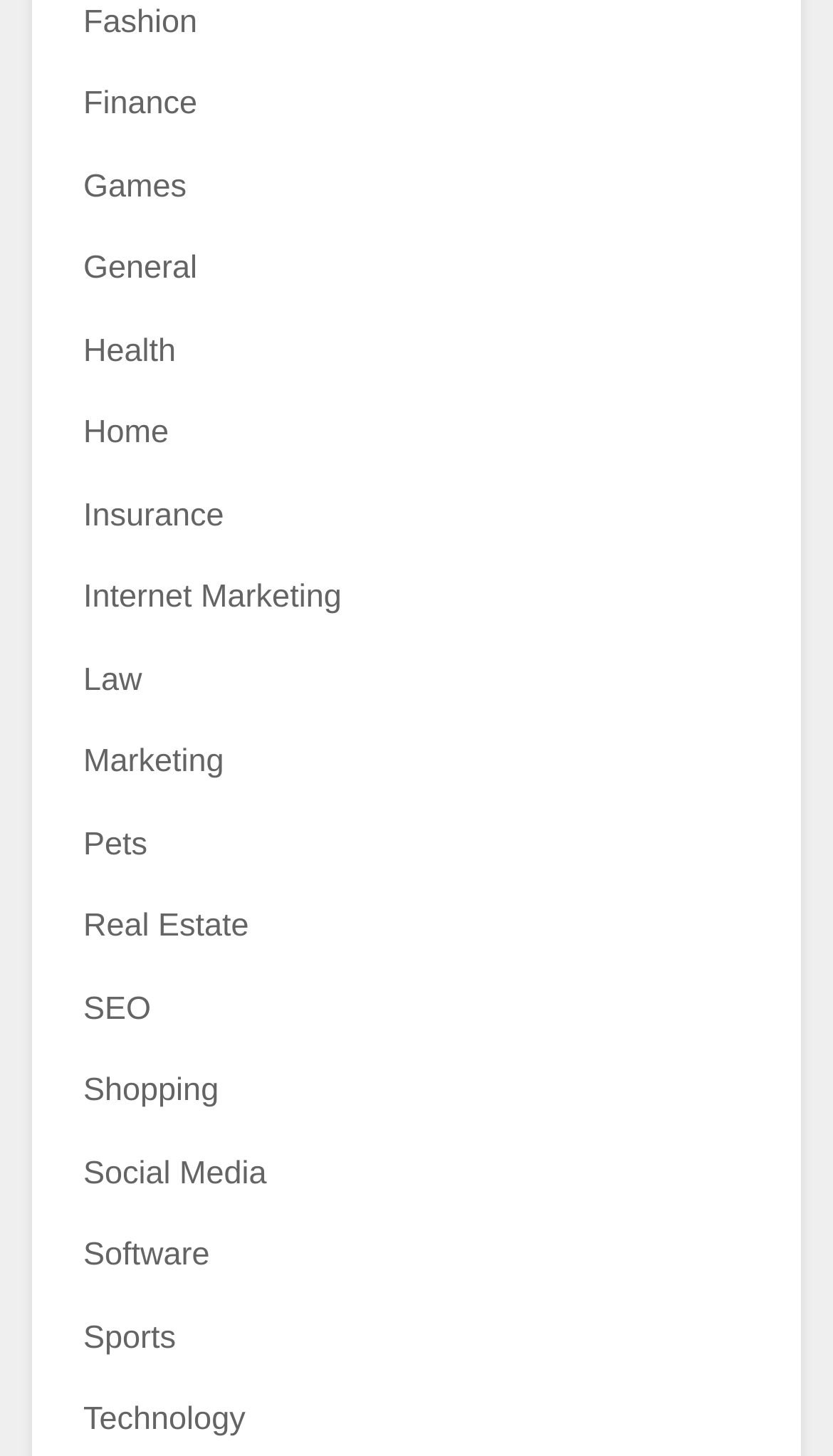Can you give a comprehensive explanation to the question given the content of the image?
Is there a category for Sports?

I searched the list of links and found that there is a category for Sports, which is located near the bottom of the list.